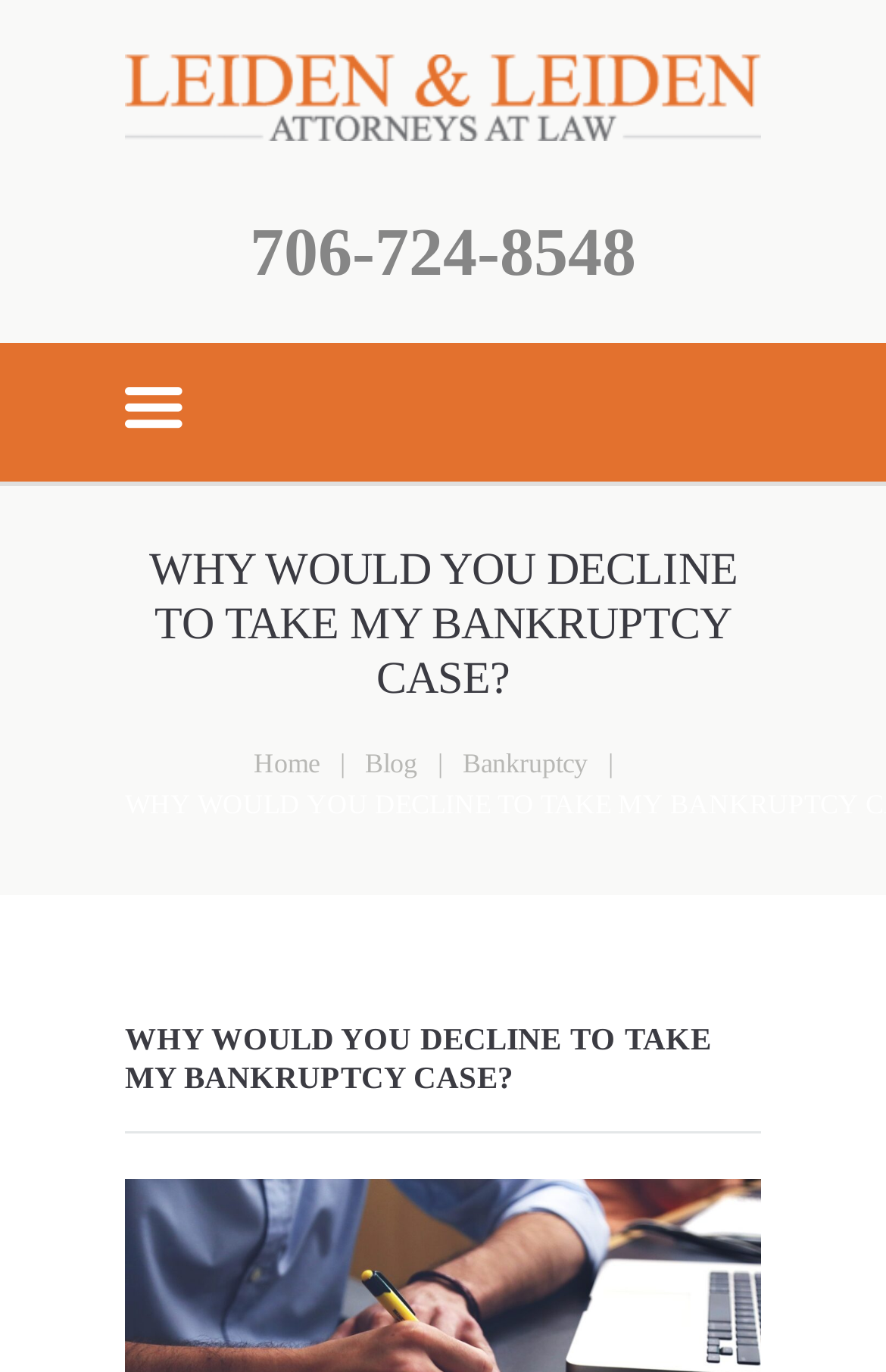Identify the bounding box for the element characterized by the following description: "Bankruptcy".

[0.522, 0.541, 0.663, 0.57]